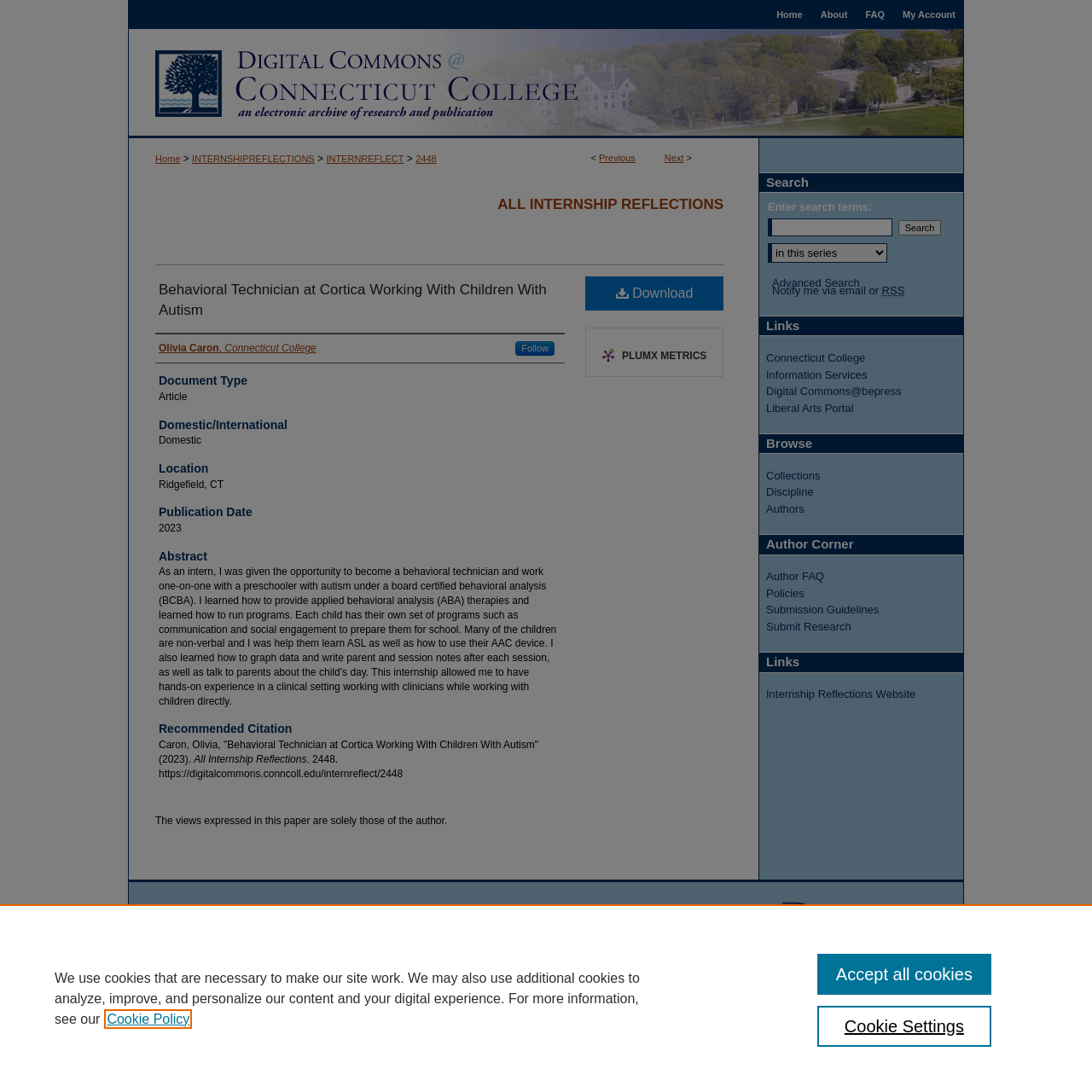Extract the main heading text from the webpage.

Digital Commons @ Connecticut College